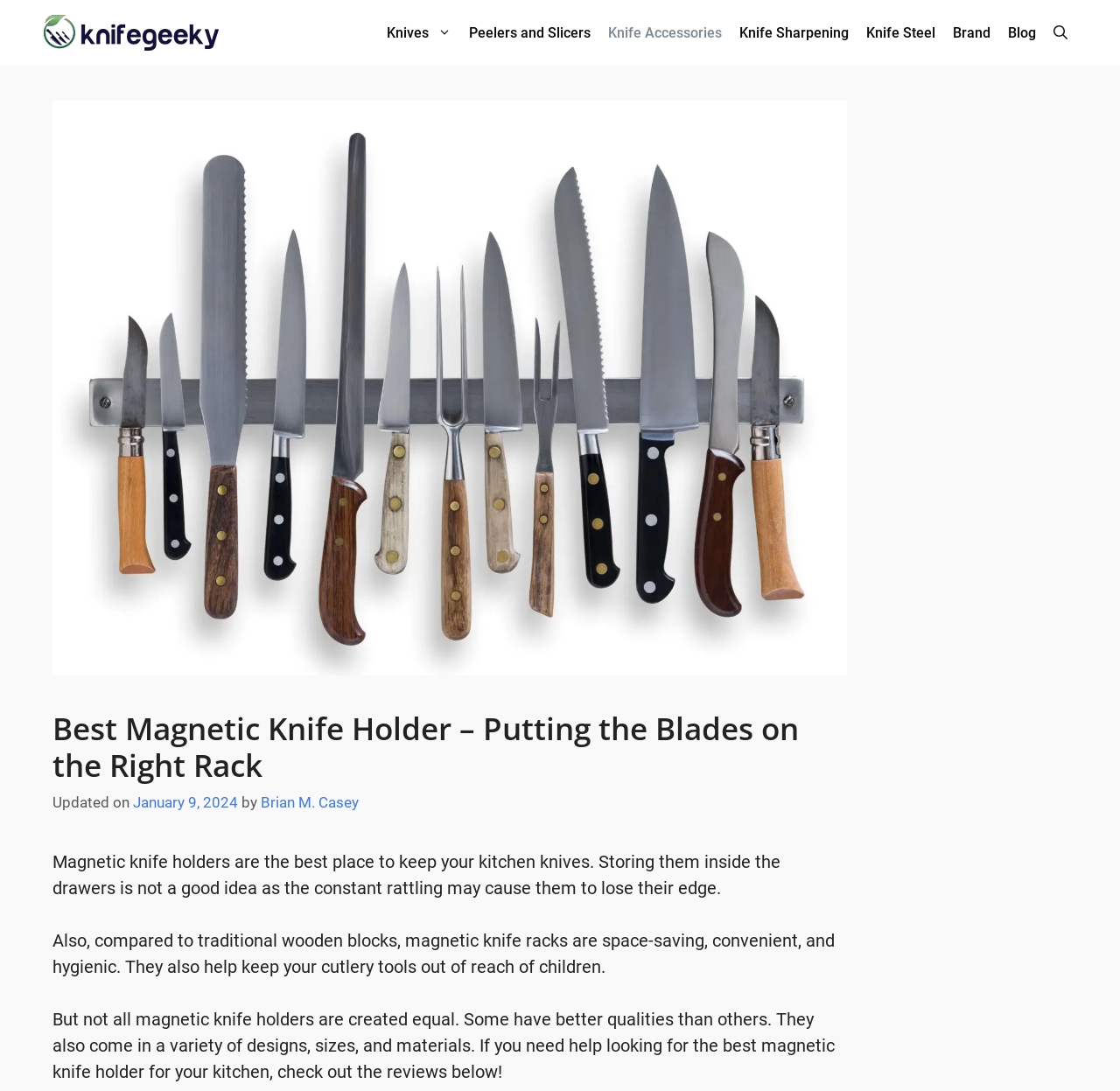Locate the bounding box coordinates of the element I should click to achieve the following instruction: "Navigate to the 'Knives' page".

[0.338, 0.01, 0.411, 0.05]